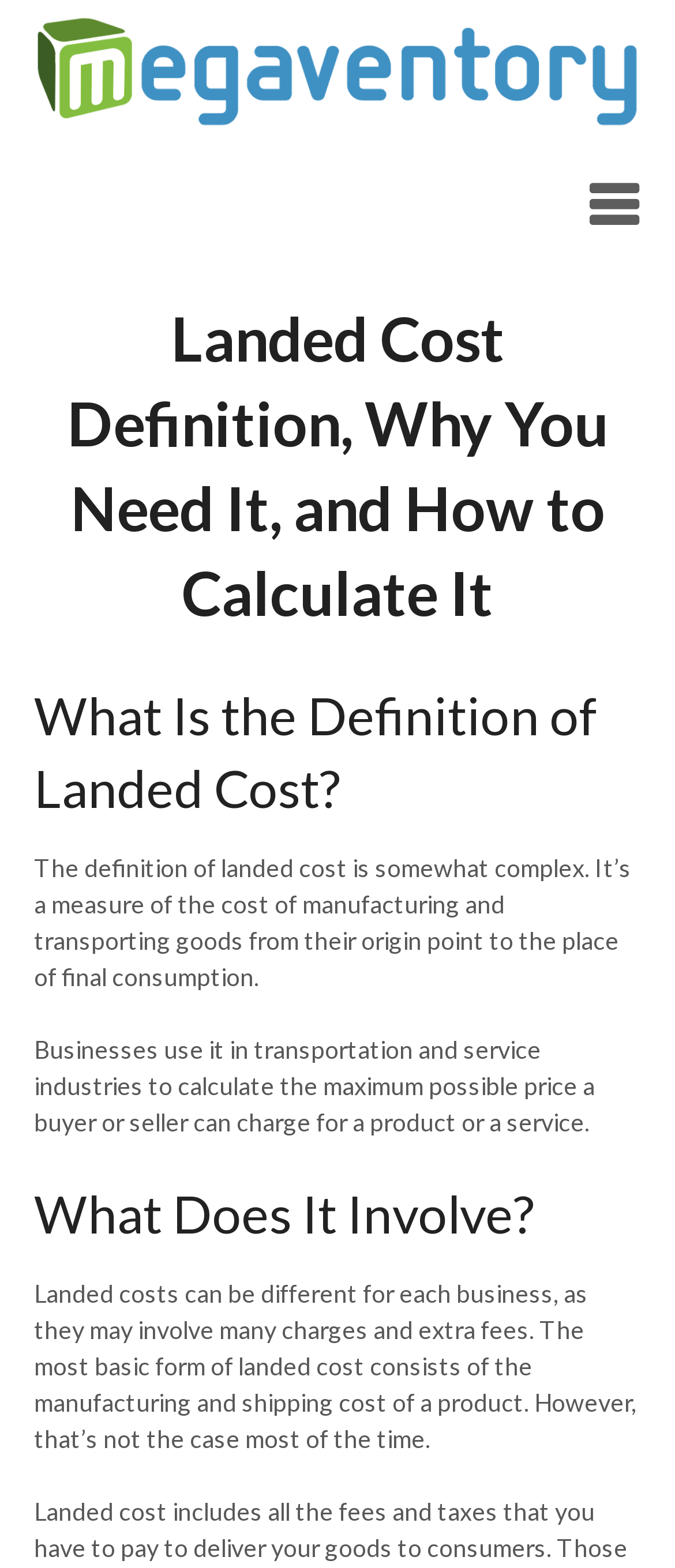What is the definition of landed cost?
Using the image as a reference, deliver a detailed and thorough answer to the question.

According to the webpage, the definition of landed cost is somewhat complex and it's a measure of the cost of manufacturing and transporting goods from their origin point to the place of final consumption. This information can be found in the StaticText element with the text 'The definition of landed cost is somewhat complex. It’s a measure of the cost of manufacturing and transporting goods from their origin point to the place of final consumption.'